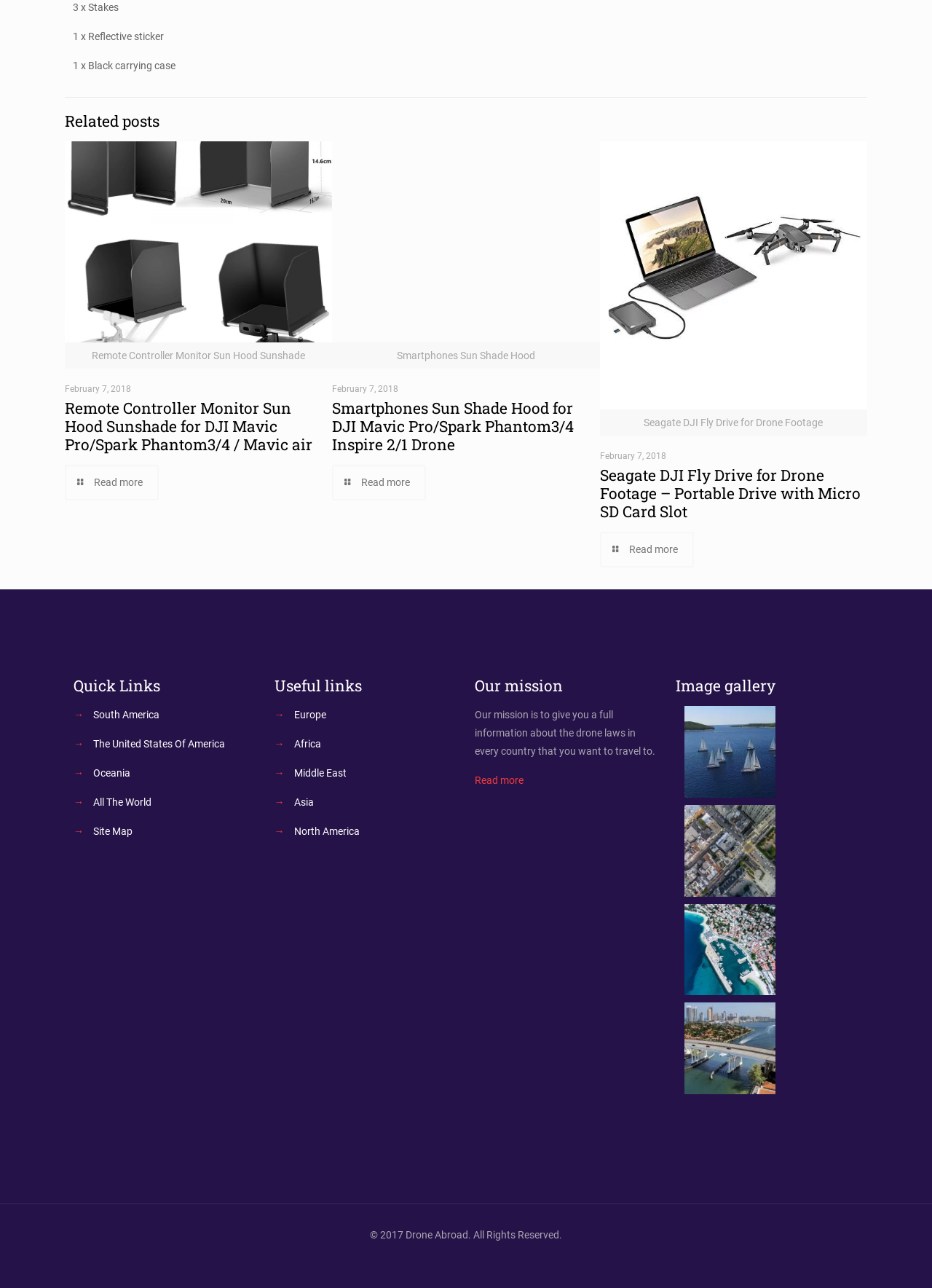Carefully examine the image and provide an in-depth answer to the question: What is the name of the organization behind the website?

I found this answer by looking at the StaticText element '© 2017 Drone Abroad. All Rights Reserved.' which is at the bottom of the page, and it clearly states the name of the organization behind the website.